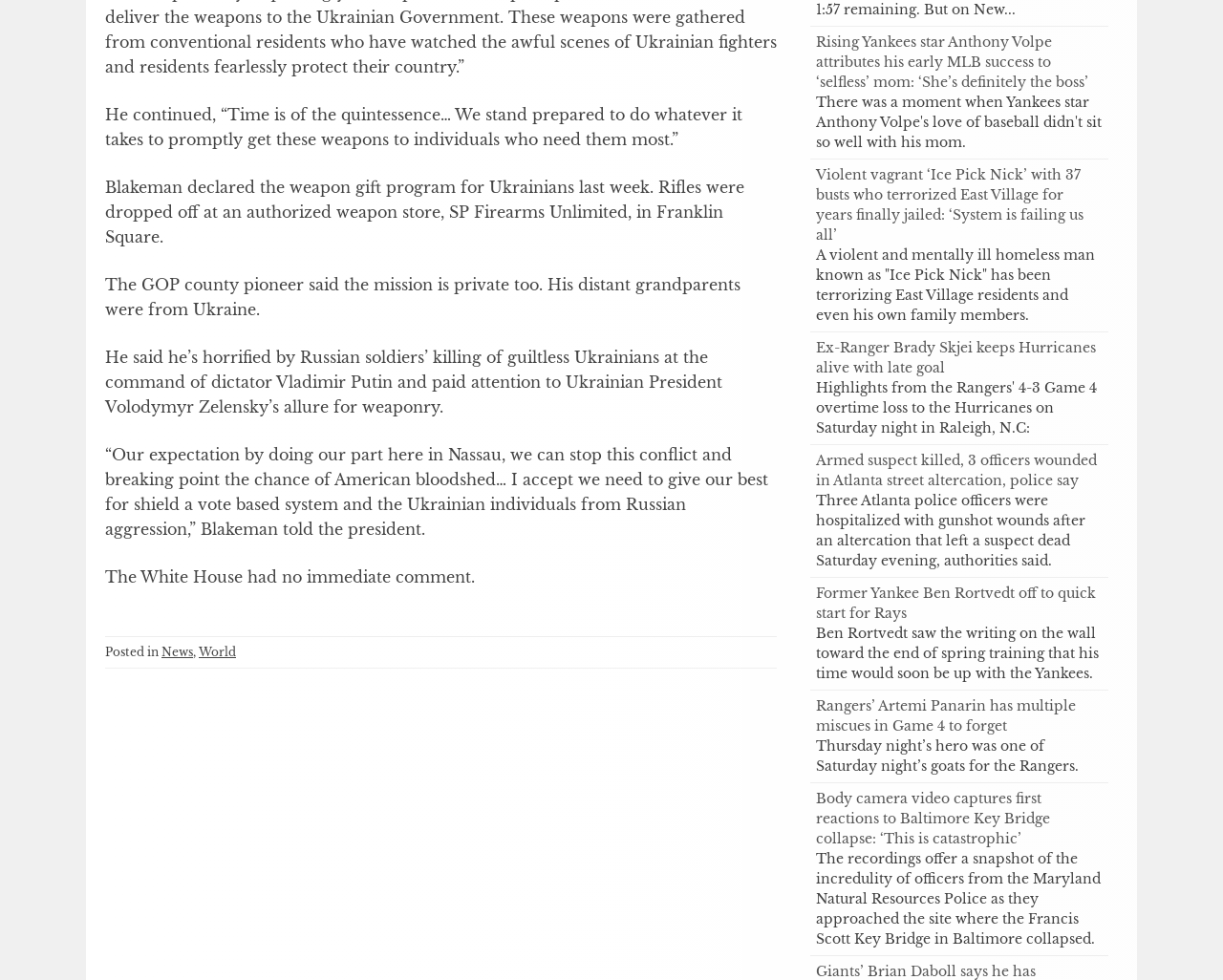Determine the bounding box coordinates of the clickable region to carry out the instruction: "Read news about Yankees star Anthony Volpe".

[0.667, 0.034, 0.89, 0.092]